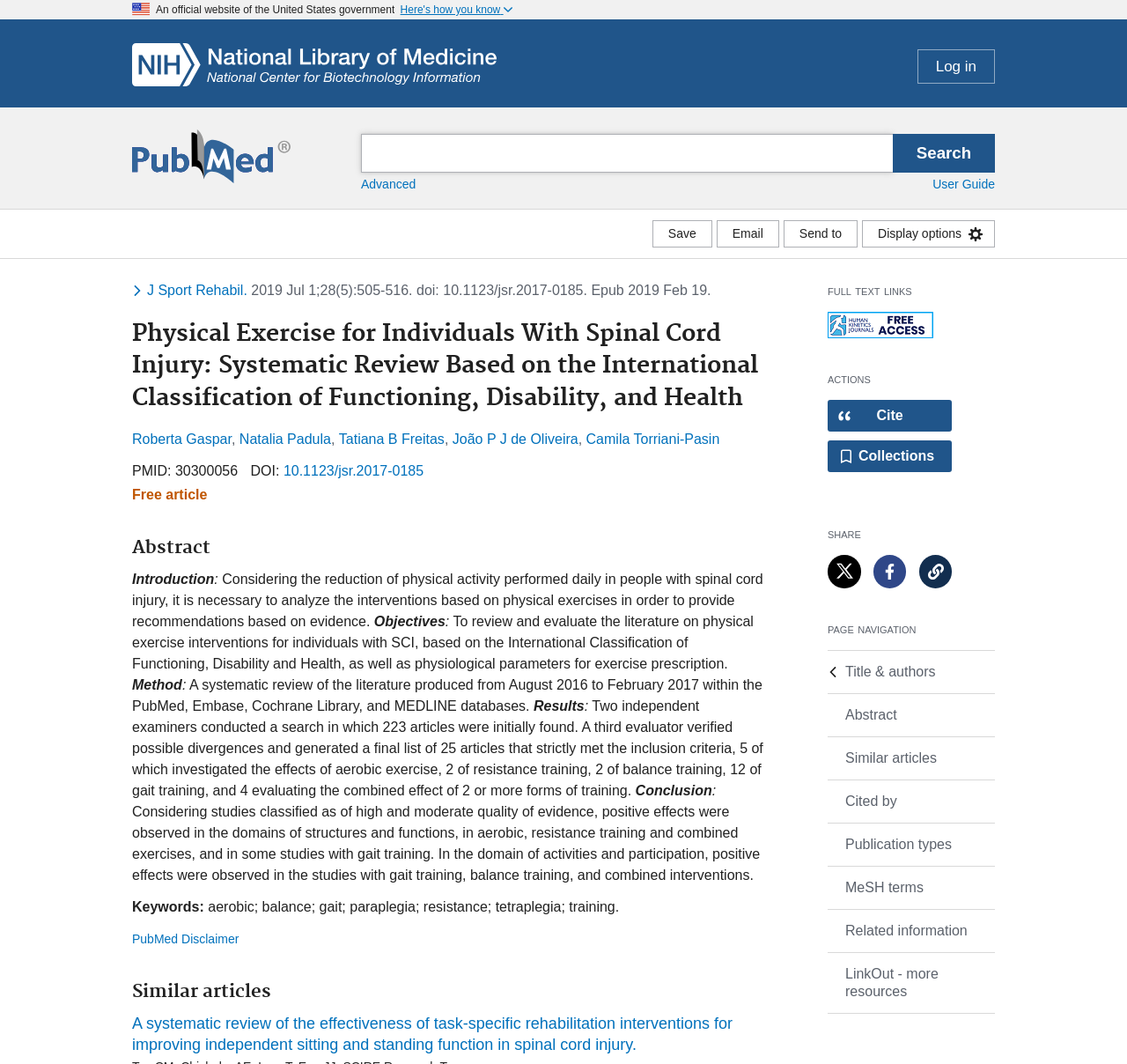Please determine the bounding box coordinates of the element's region to click for the following instruction: "Click on 'Let's get started!' link".

None